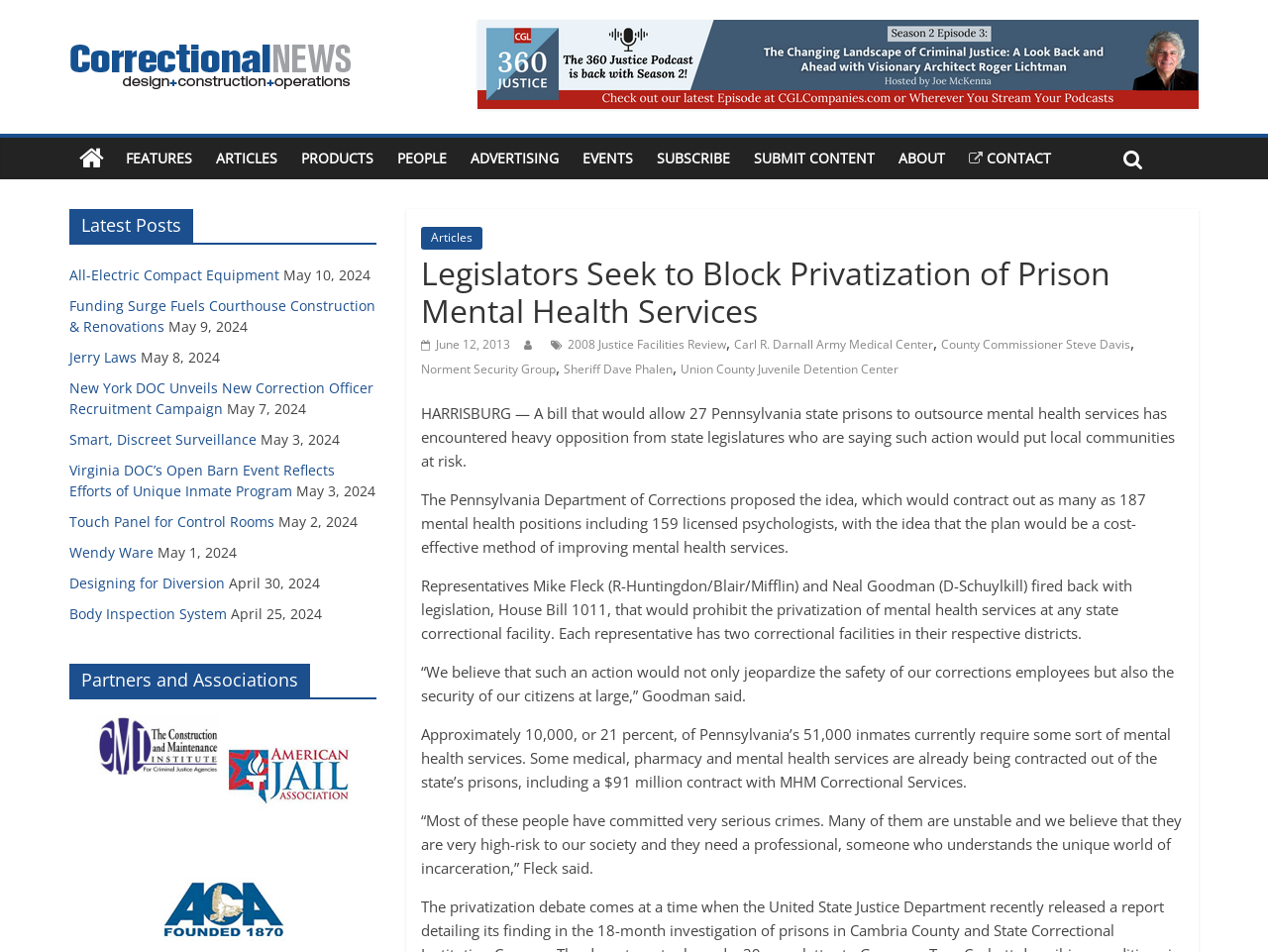Can you identify the bounding box coordinates of the clickable region needed to carry out this instruction: 'Click on the 'CONTACT' link'? The coordinates should be four float numbers within the range of 0 to 1, stated as [left, top, right, bottom].

[0.755, 0.145, 0.838, 0.189]